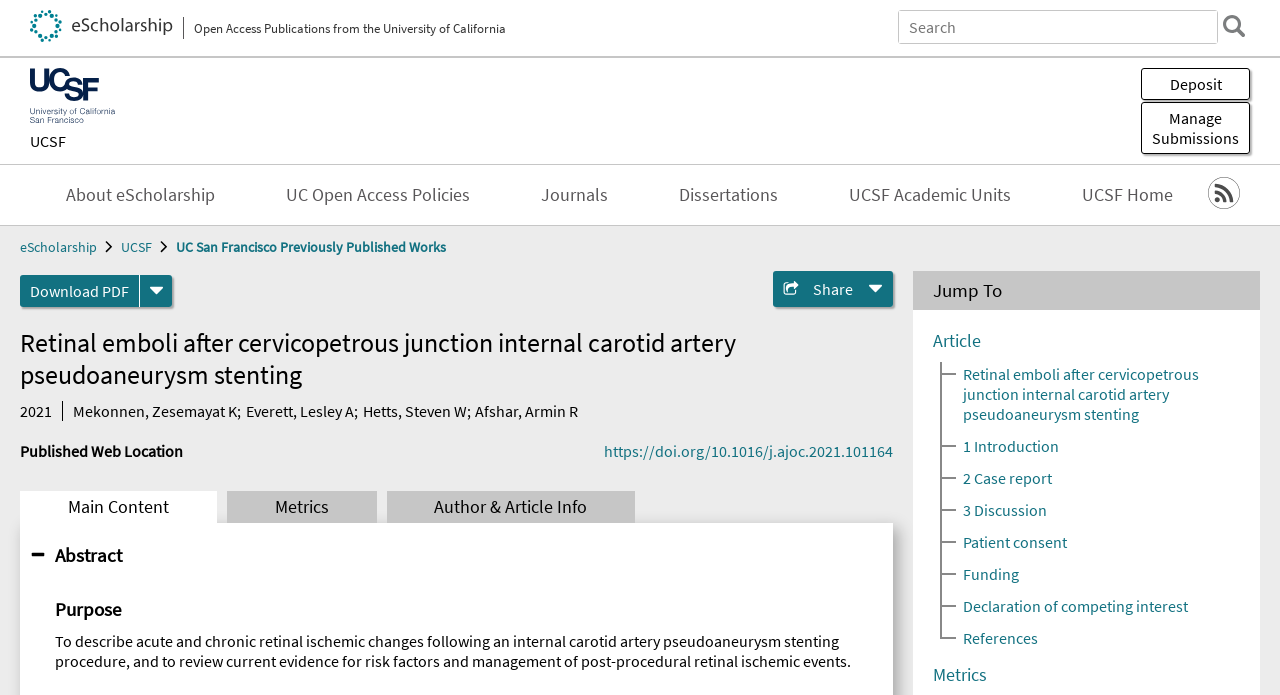Predict the bounding box coordinates for the UI element described as: "Afshar, Armin R". The coordinates should be four float numbers between 0 and 1, presented as [left, top, right, bottom].

[0.371, 0.576, 0.452, 0.605]